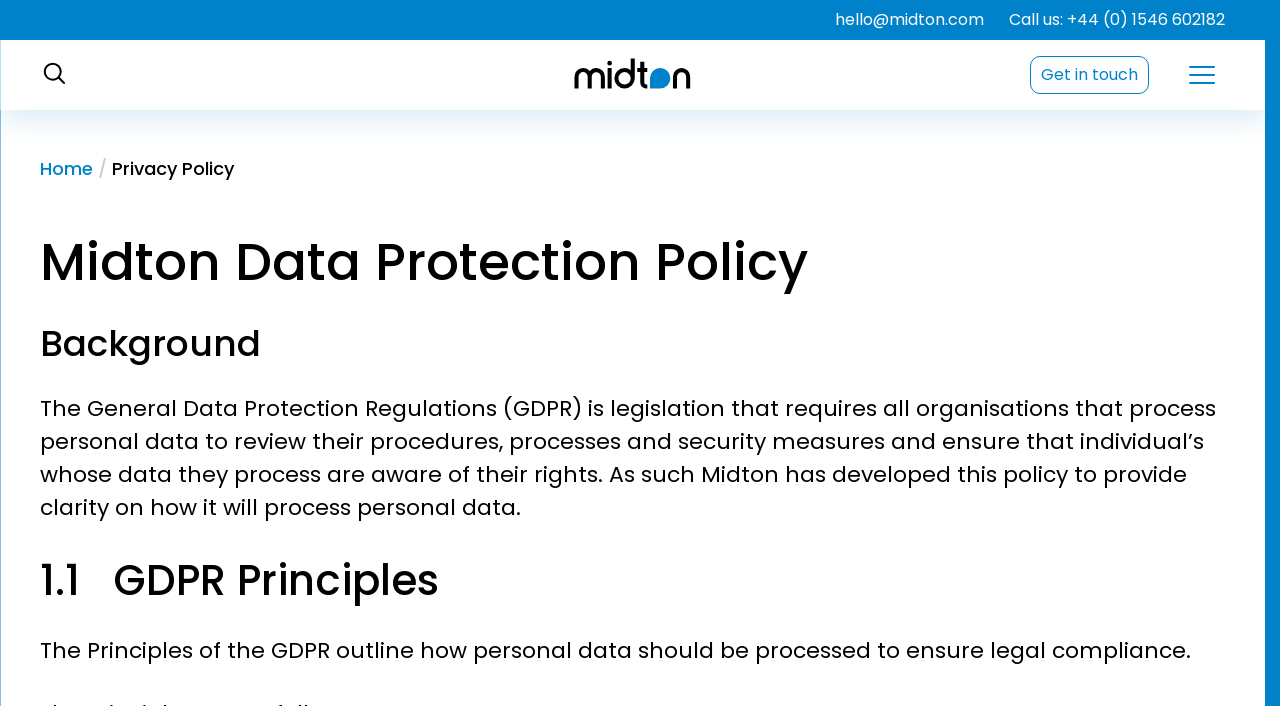Explain the contents of the webpage comprehensively.

The webpage is about Midton's Privacy Policy, specifically focusing on GDPR compliance. At the top right corner, there are three links: "hello@midton.com", "Call us: +44 (0) 1546 602182", and "Search this site", accompanied by a small image. Below these links, there are three more links: "Home", "Get in touch", and a button labeled "Show Menu". 

When the "Show Menu" button is clicked, a dropdown menu appears, containing a link to "Home" and a static text "Privacy Policy". Above the dropdown menu, there is a heading "Midton Data Protection Policy" that spans the entire width of the page. 

Below the heading, there is another heading "Background", followed by a paragraph of text that explains the purpose of the GDPR and how Midton has developed a policy to ensure compliance. 

Further down the page, there is a heading "1.1 GDPR Principles", followed by a paragraph of text that outlines the principles of the GDPR and how personal data should be processed to ensure legal compliance.